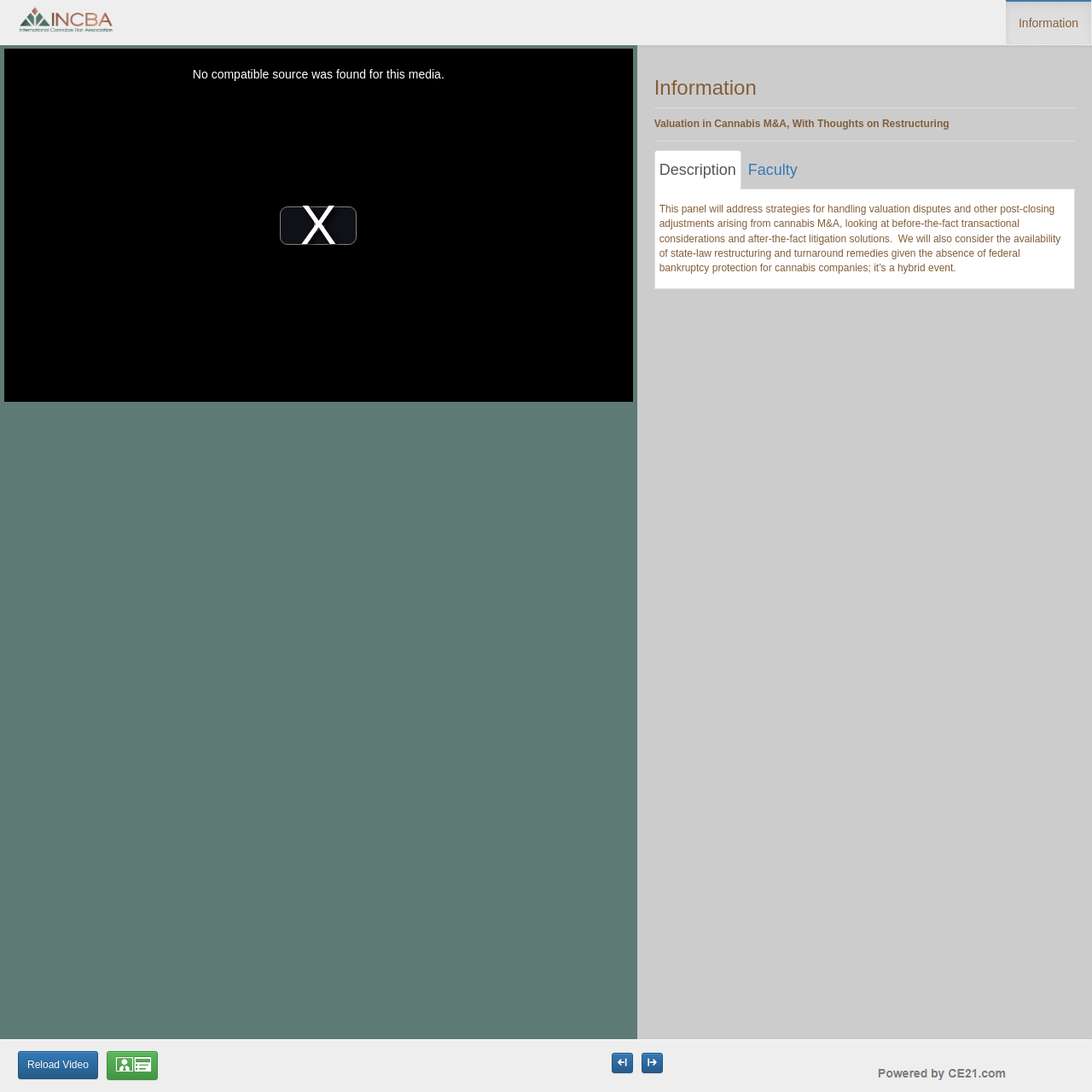What is the purpose of the modal window?
Please provide a detailed and comprehensive answer to the question.

I inferred this from the dialog element 'Modal Window' which contains a StaticText element 'This is a modal window.' and another StaticText element 'No compatible source was found for this media.' which suggests that the modal window is used to display a message or error.